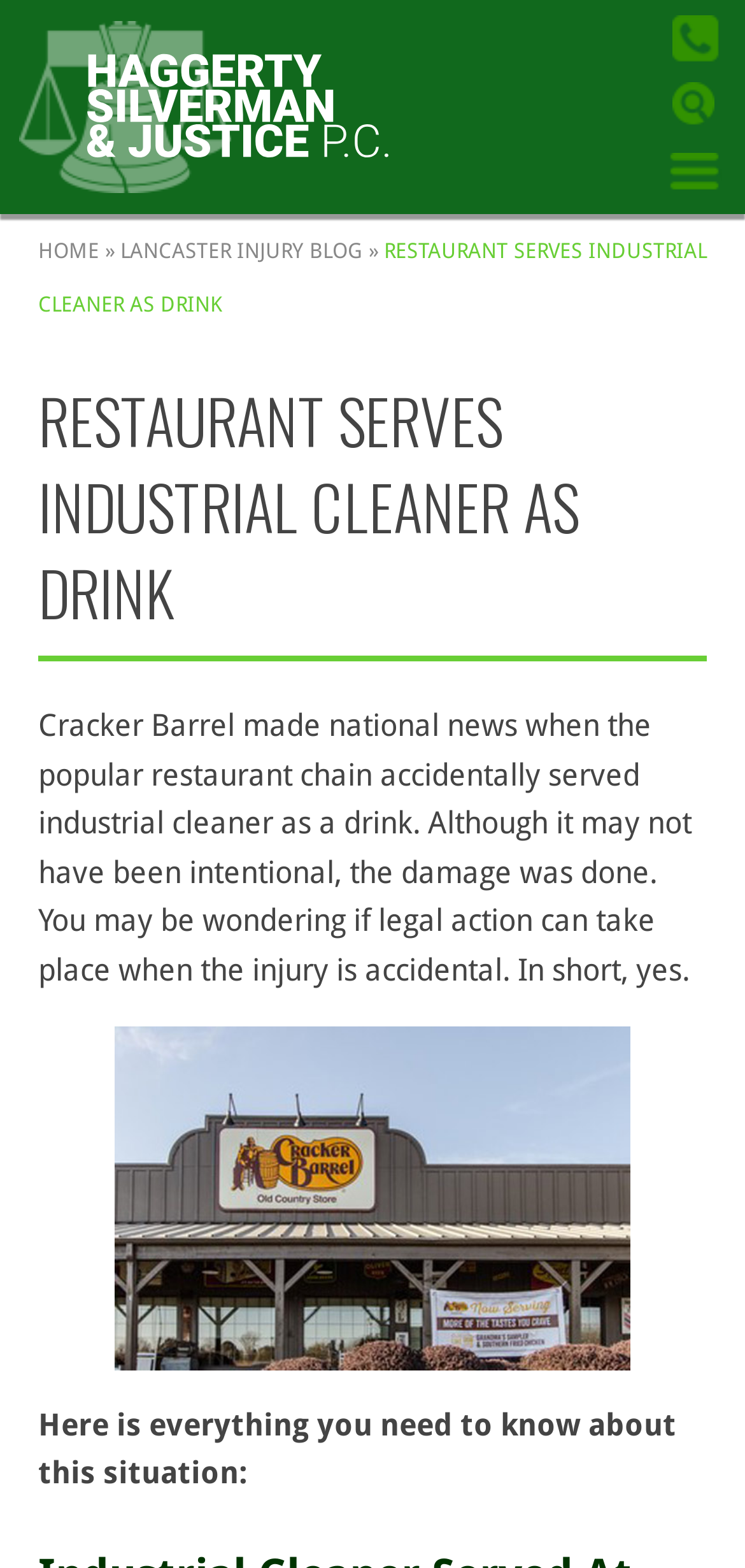Please provide a brief answer to the question using only one word or phrase: 
What type of image is shown in the blog post?

Cracker Barrel injury lawsuit